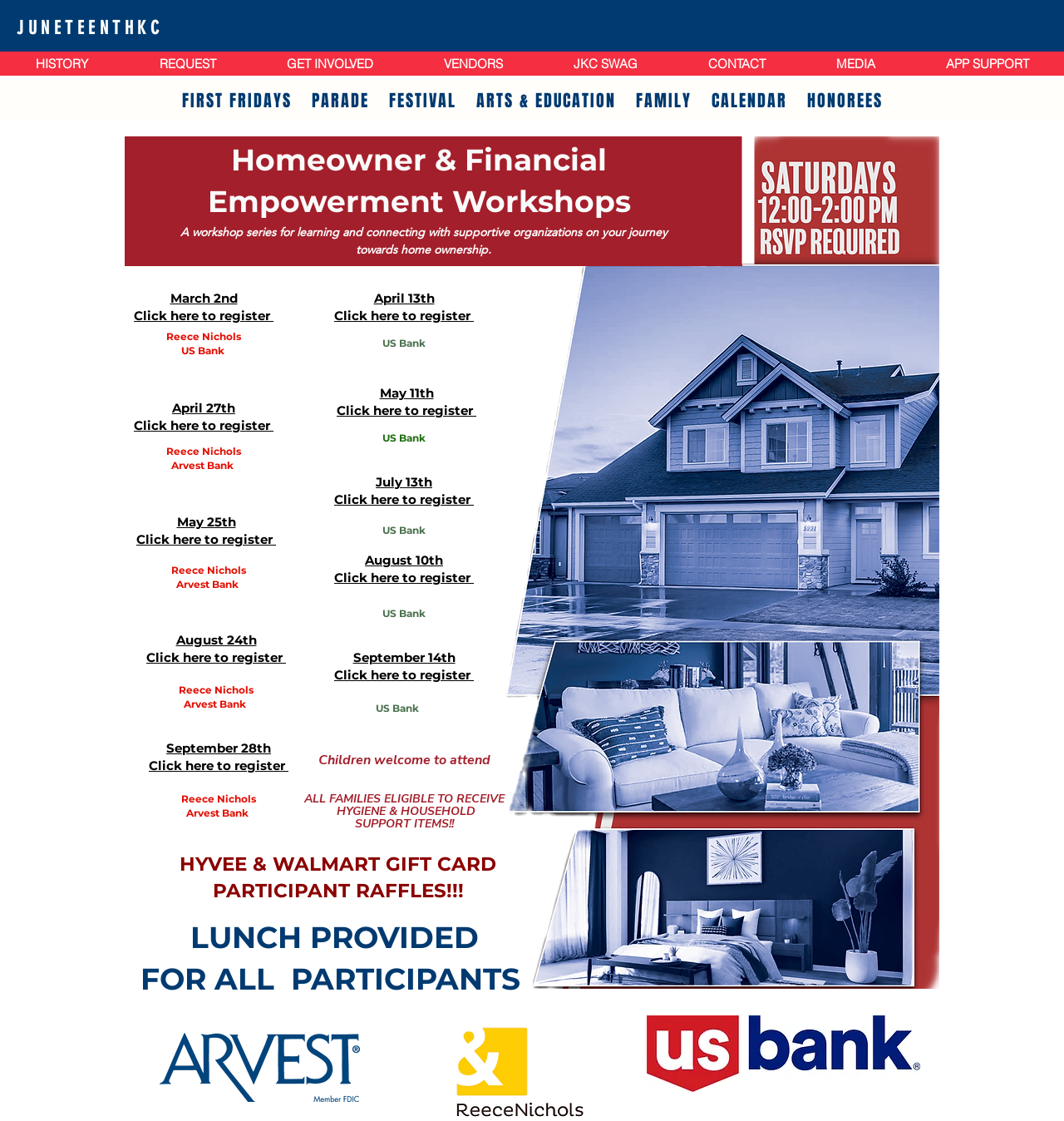Write an extensive caption that covers every aspect of the webpage.

The webpage is dedicated to Juneteenth KC, an annual celebration of the emancipation of slaves in America, and it provides a platform to pay tribute to the leaders of the Kansas City community. 

At the top of the page, there is a heading "JUNETEENTHKC" which is also a link. Below it, there is a navigation menu with links to various sections of the website, including "HISTORY", "REQUEST", "GET INVOLVED", "VENDORS", "JKC SWAG", "CONTACT", "MEDIA", and "APP SUPPORT". 

Further down, there is another navigation menu with links to specific events and activities, such as "FIRST FRIDAYS", "PARADE", "FESTIVAL", "ARTS & EDUCATION", "FAMILY", "CALENDAR", and "HONOREES". 

The main content of the page is divided into several sections, each with a heading and a link to register for a specific event or workshop. These events include "April 13th", "March 2nd", "May 11th", "April 27th", "July 13th", "May 25th", "August 10th", "August 24th", and "September 14th" and "September 28th" workshops, all related to home ownership and financial empowerment. 

There are also several images on the page, including a logo of HomeOwnerWorkshop, and logos of Arvest Bank and US Bank. 

Additionally, there are several headings and paragraphs of text that provide more information about the workshops and events, including details about lunch and childcare, and the availability of hygiene and household support items and gift card raffles.